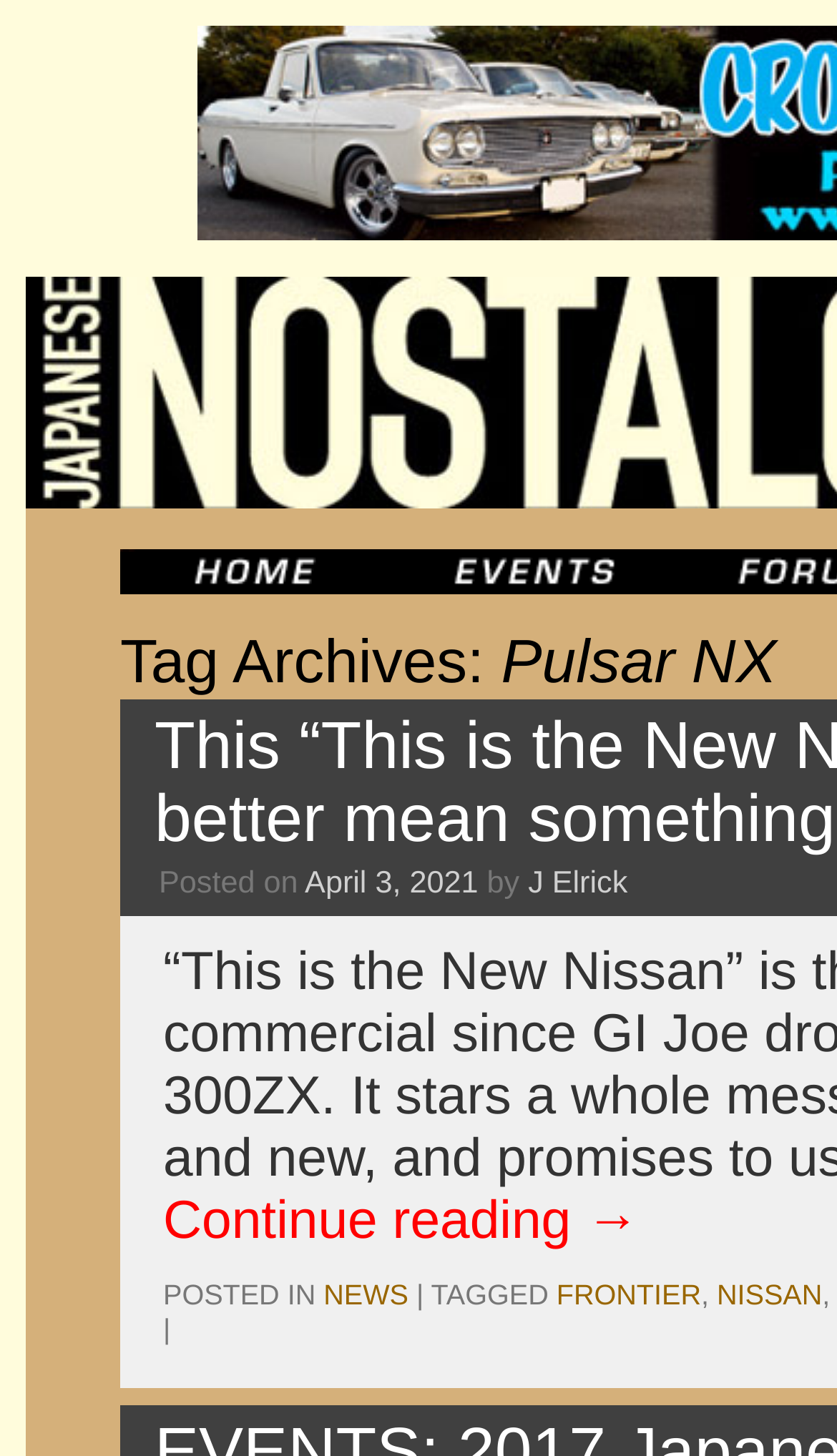Find the bounding box coordinates for the element that must be clicked to complete the instruction: "view post details". The coordinates should be four float numbers between 0 and 1, indicated as [left, top, right, bottom].

[0.195, 0.817, 0.764, 0.859]